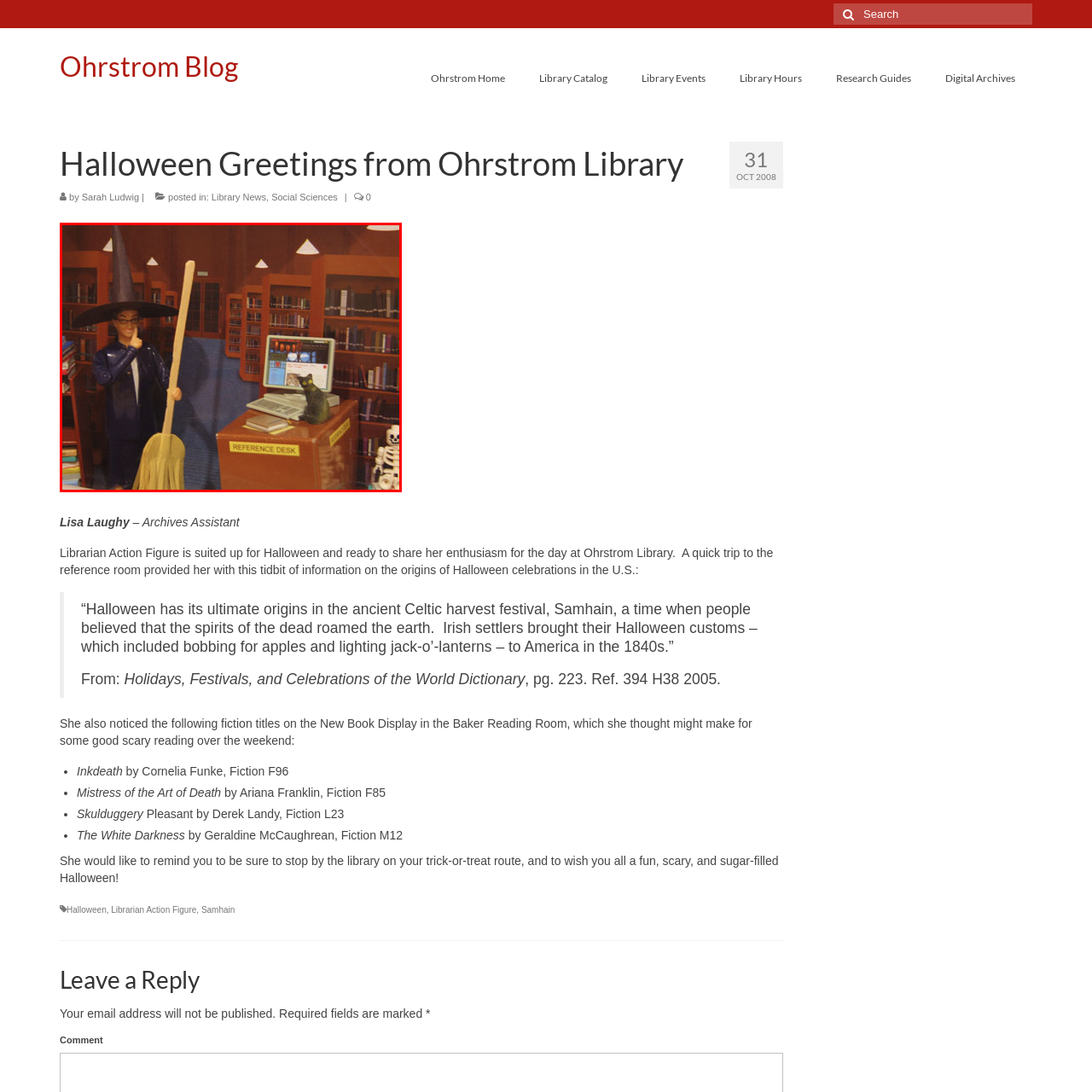Provide a thorough description of the image enclosed within the red border.

In this whimsical Halloween display at Ohrstrom Library, a librarian action figure is dressed as a witch, complete with a tall, pointed hat and a broom. The figure strikes a playful pose, suggesting a sense of fun and creativity often associated with the Halloween spirit. Beside the action figure, a reference desk is prominently featured, adorned with a computer, where a curious black cat is perched, adding a touch of enchantment to the scene. The backdrop showcases a cozy library filled with bookshelves, emphasizing the library's welcoming atmosphere. This charming setup celebrates Halloween while highlighting the joy of reading and exploration within the library.